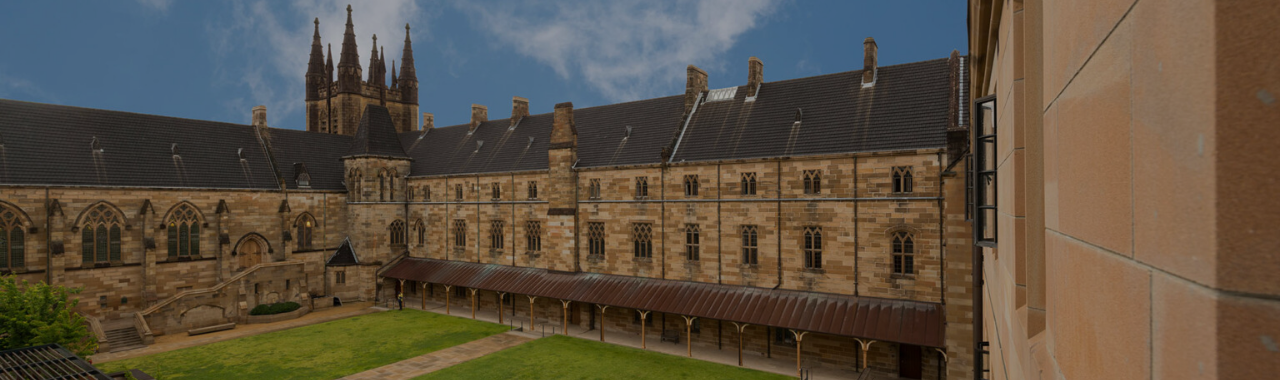Explain the image in a detailed way.

The image showcases the stunning architecture of St John’s College at the University of Sydney, highlighting the grandeur of Gothic Revival design. The photo captures a picturesque view of the college’s courtyard, framed by intricately detailed stone buildings that date back to 1868. The lush green lawn and the shaded areas beneath the arched roofs add a tranquil ambiance to the historic setting. Dominating the skyline are the elegant spires of the main building, emphasizing the college's rich heritage. This remarkable institution, once the first Catholic university college in the British Empire, is currently undergoing refurbishment works by Gartner Rose, ensuring the preservation of its unique architectural character.